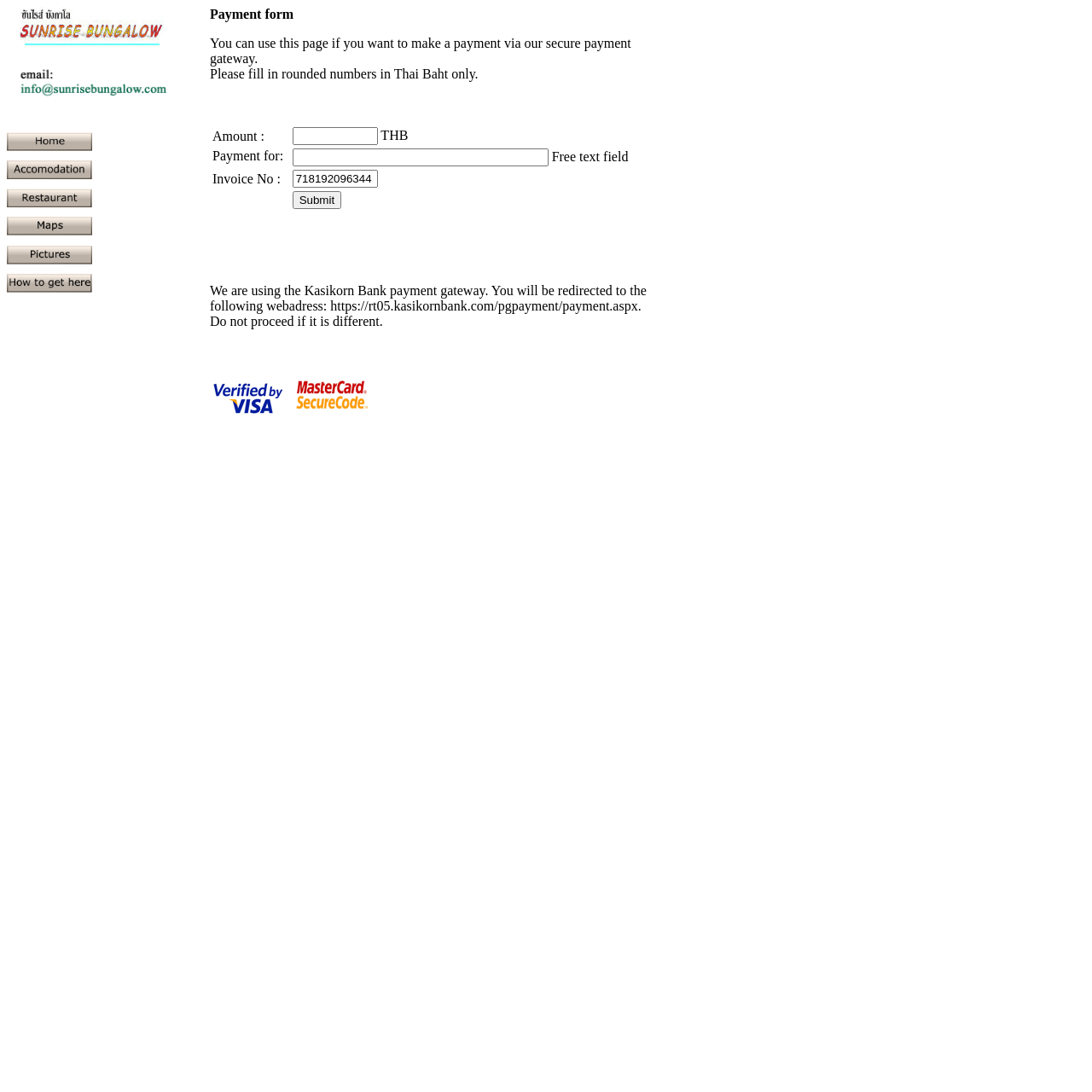What will happen after submitting the payment?
Look at the image and answer the question with a single word or phrase.

Redirected to Kasikorn Bank payment page